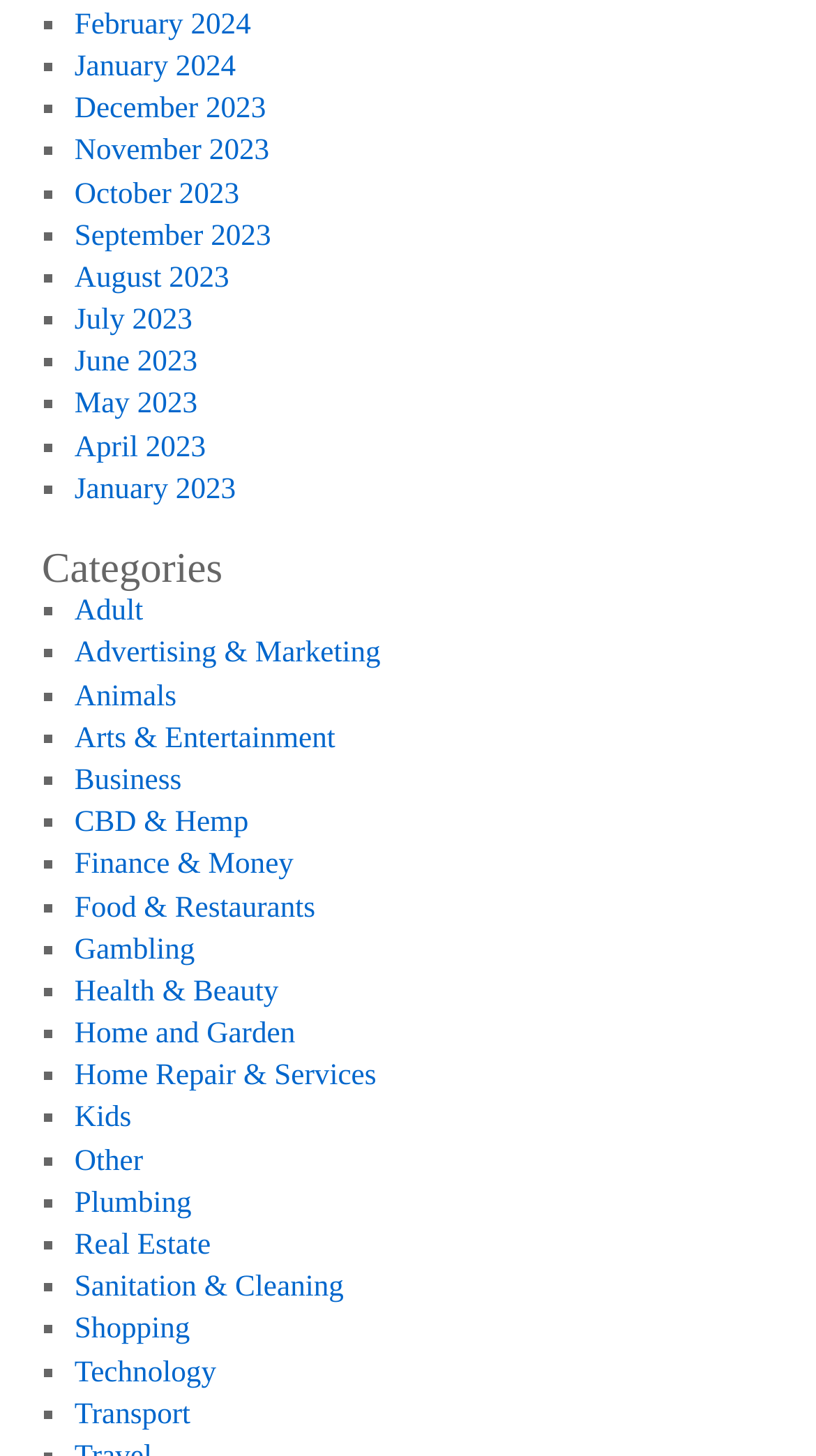Use a single word or phrase to answer the following:
How many categories are listed?

25